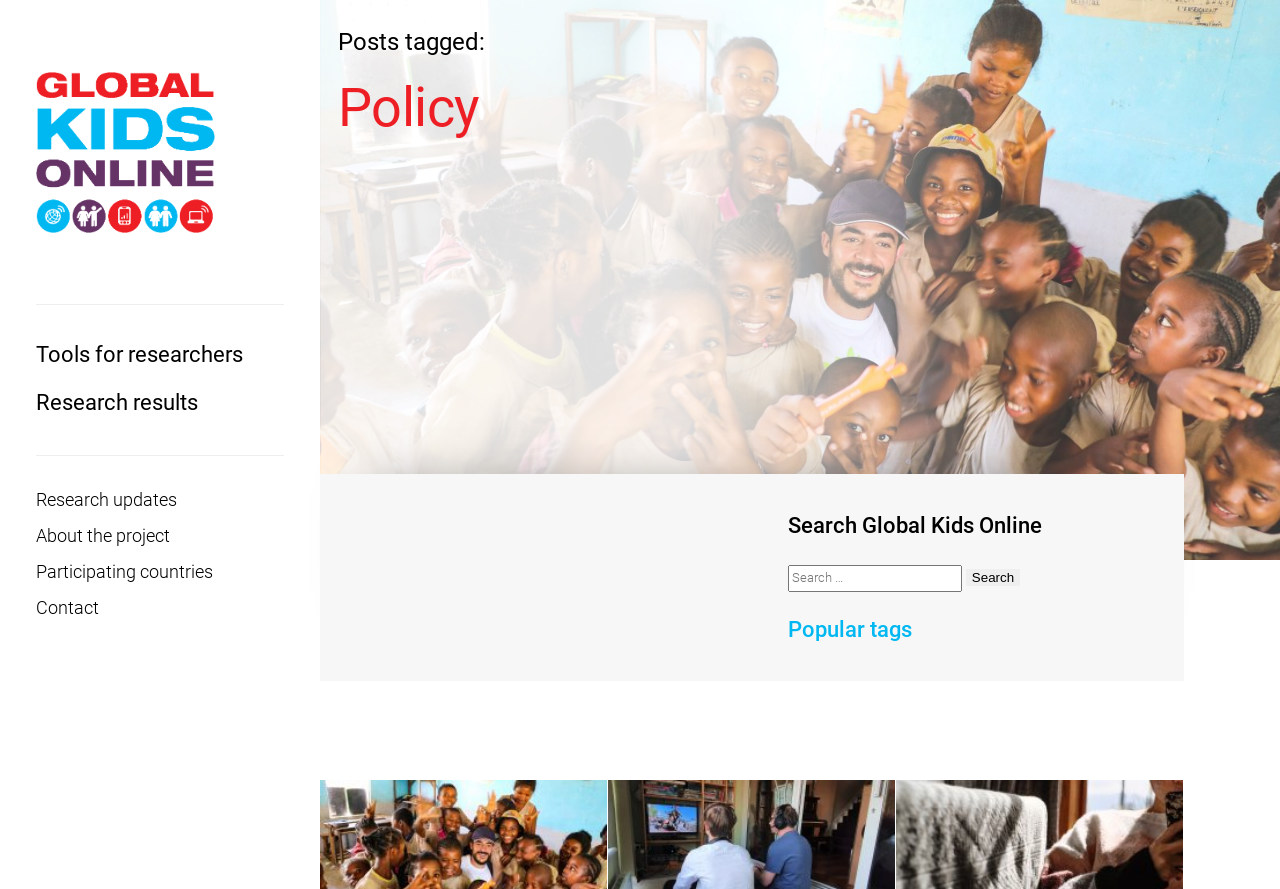How many links are there in the main menu?
Examine the image and provide an in-depth answer to the question.

By counting the links in the main menu, I found that there are 6 links: 'Tools for researchers', 'Research results', 'Research updates', 'About the project', 'Participating countries', and 'Contact'.